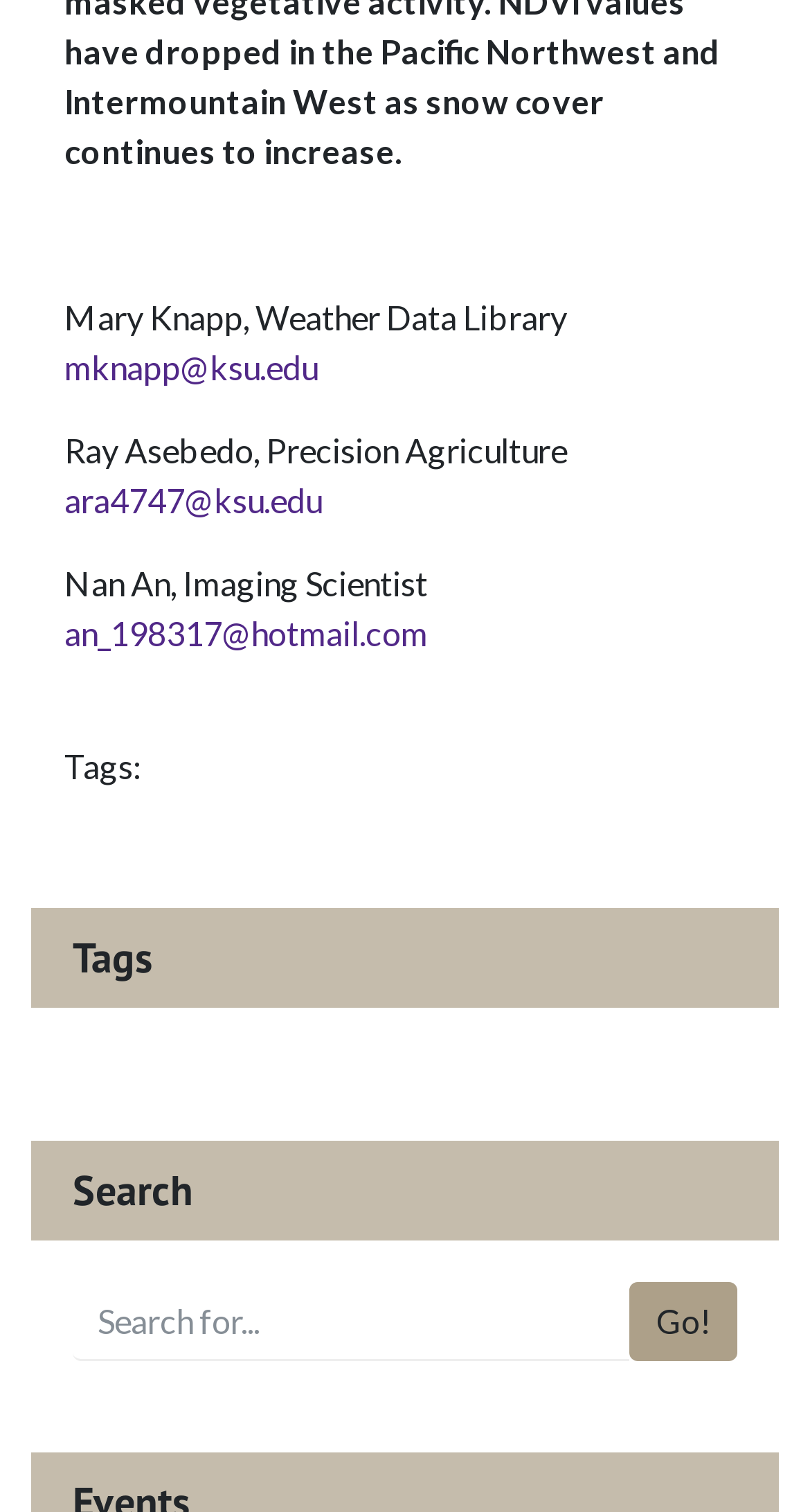Respond to the question below with a single word or phrase:
What is the name of the Imaging Scientist listed on the webpage?

Nan An